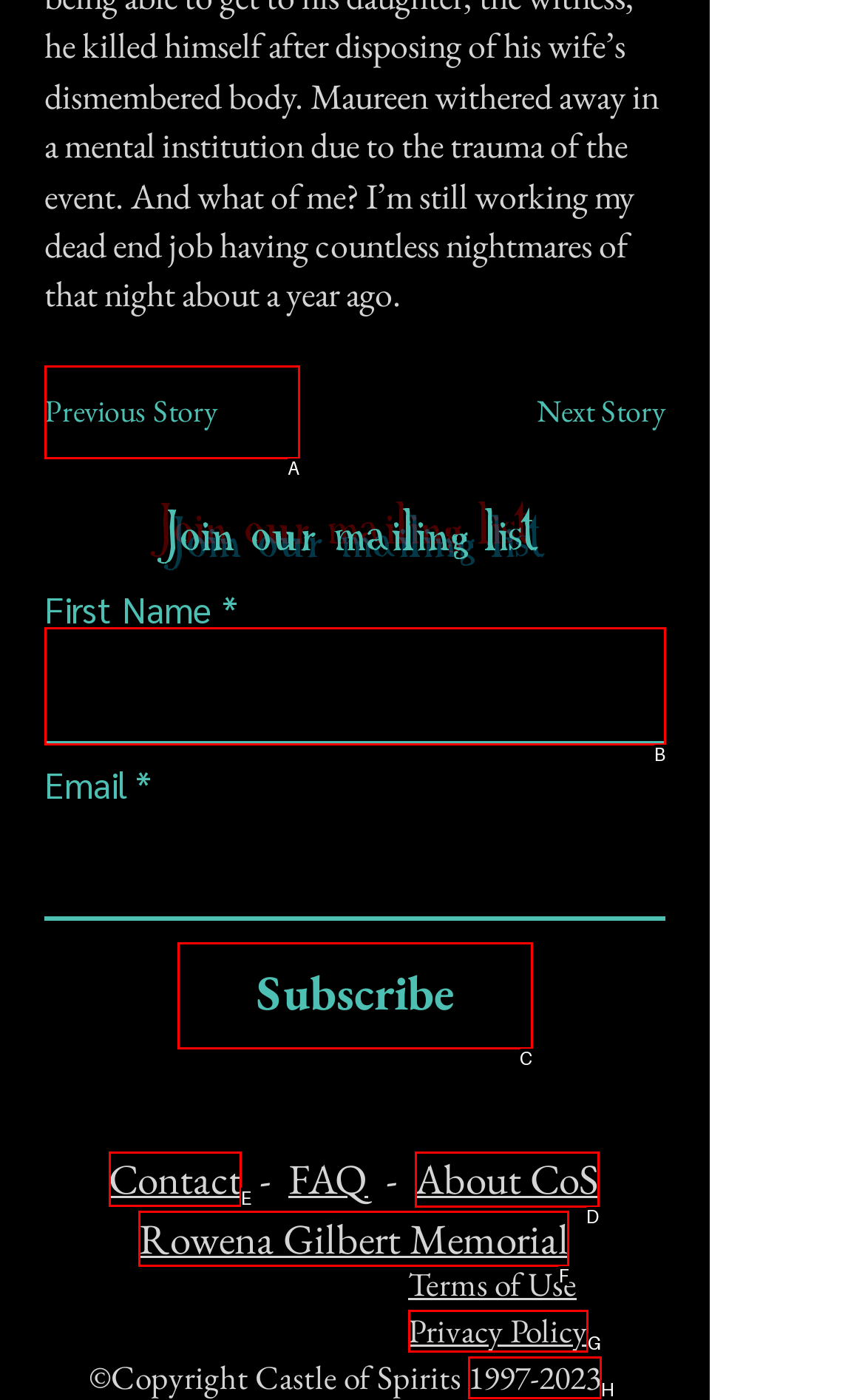Choose the HTML element that needs to be clicked for the given task: Contact us Respond by giving the letter of the chosen option.

E